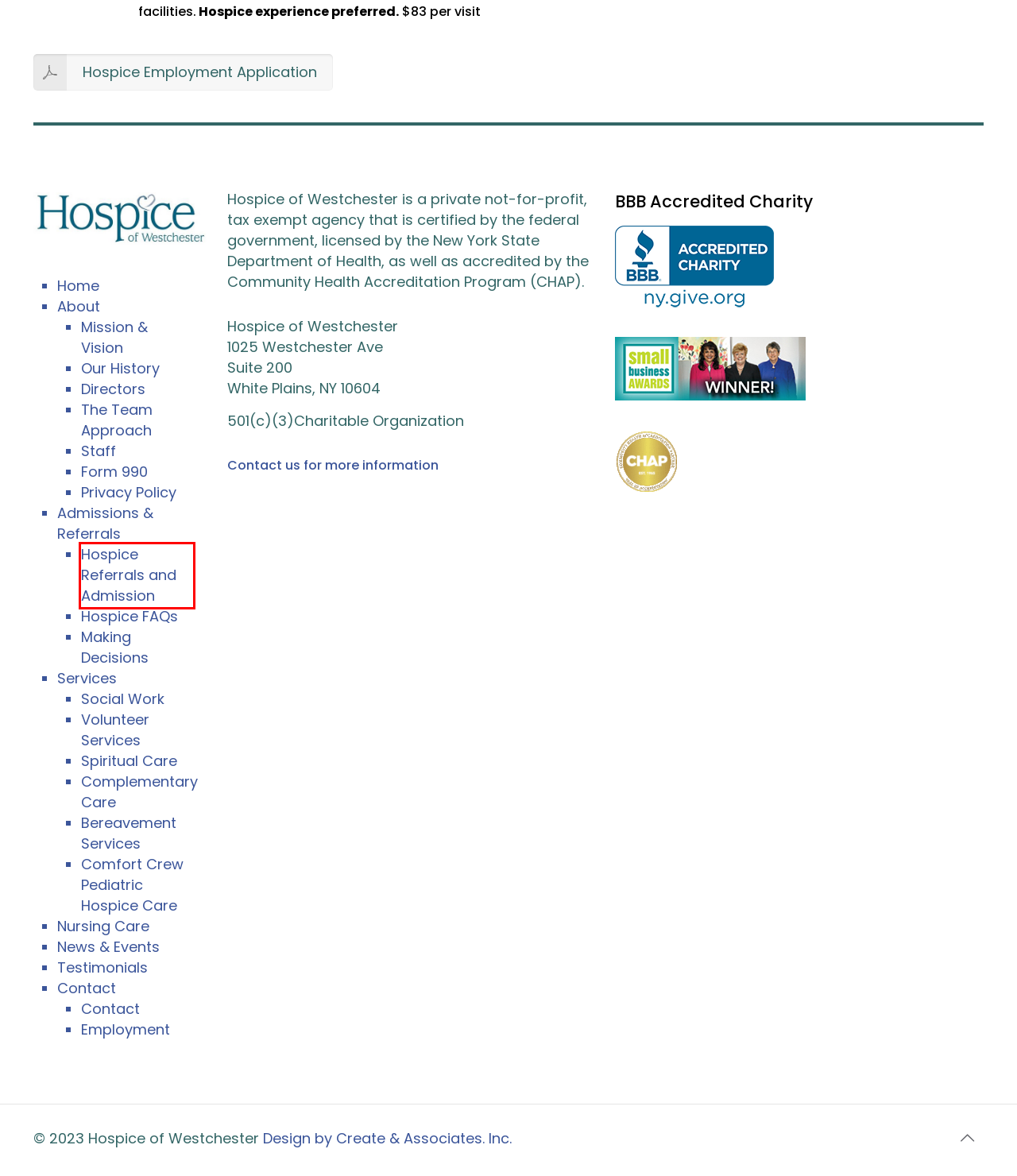Review the screenshot of a webpage which includes a red bounding box around an element. Select the description that best fits the new webpage once the element in the bounding box is clicked. Here are the candidates:
A. Privacy Policy - Hospice Of Westchester
B. Create and Associates Homepage
C. Social Work - Hospice Of Westchester
D. Contact Us - Hospice Of Westchester
E. Comfort Crew - Hospice Of Westchester
F. Bereavement Services - Hospice Of Westchester
G. Complementary Care - Hospice Of Westchester
H. Hospice Referrals and Admission - Hospice Of Westchester

H